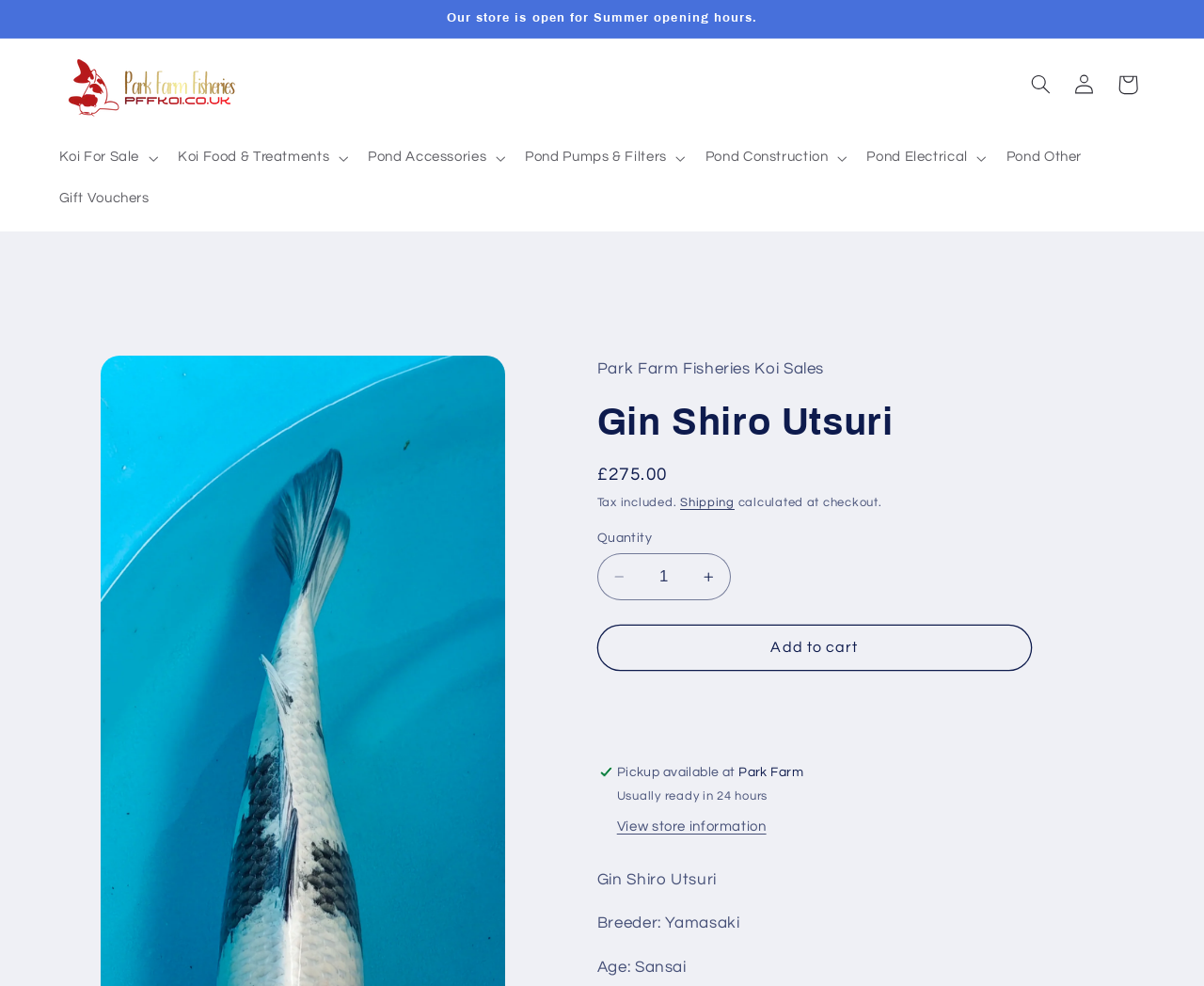Provide your answer in one word or a succinct phrase for the question: 
What is the store name?

Park Farm Fisheries Koi Sales